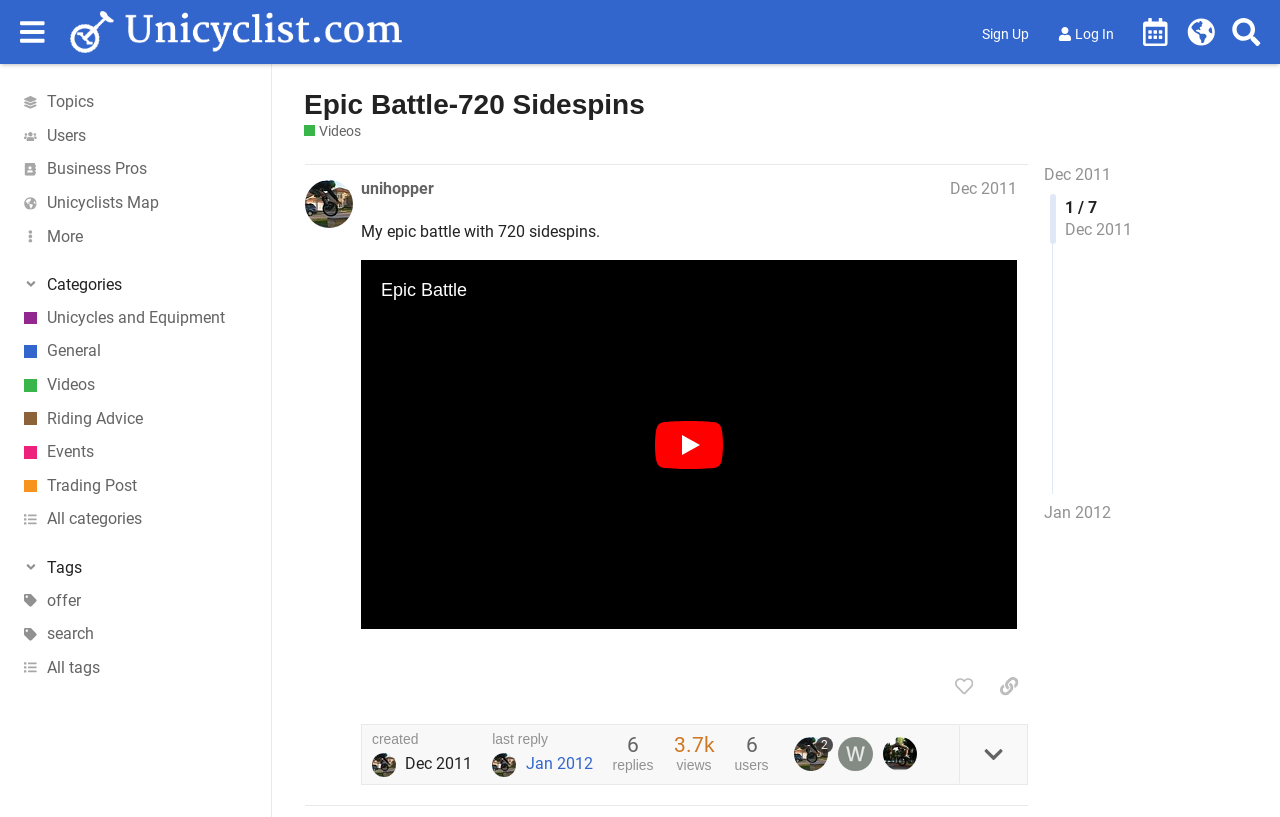Please identify the bounding box coordinates of the element's region that I should click in order to complete the following instruction: "Click on the 'Sign Up' button". The bounding box coordinates consist of four float numbers between 0 and 1, i.e., [left, top, right, bottom].

[0.759, 0.023, 0.813, 0.059]